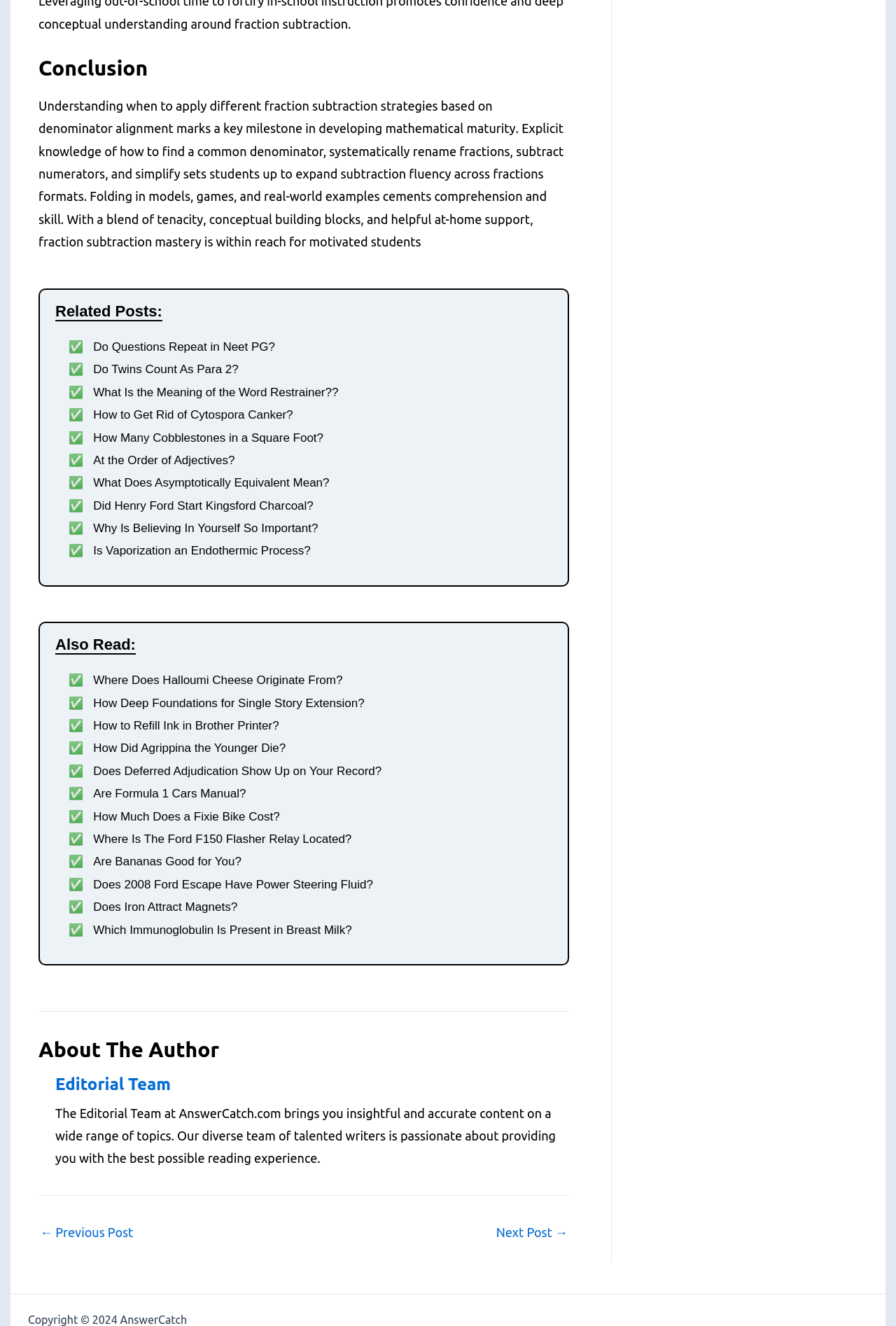Determine the bounding box coordinates of the clickable element to achieve the following action: 'Click on 'Do Questions Repeat in Neet PG?''. Provide the coordinates as four float values between 0 and 1, formatted as [left, top, right, bottom].

[0.104, 0.257, 0.307, 0.267]